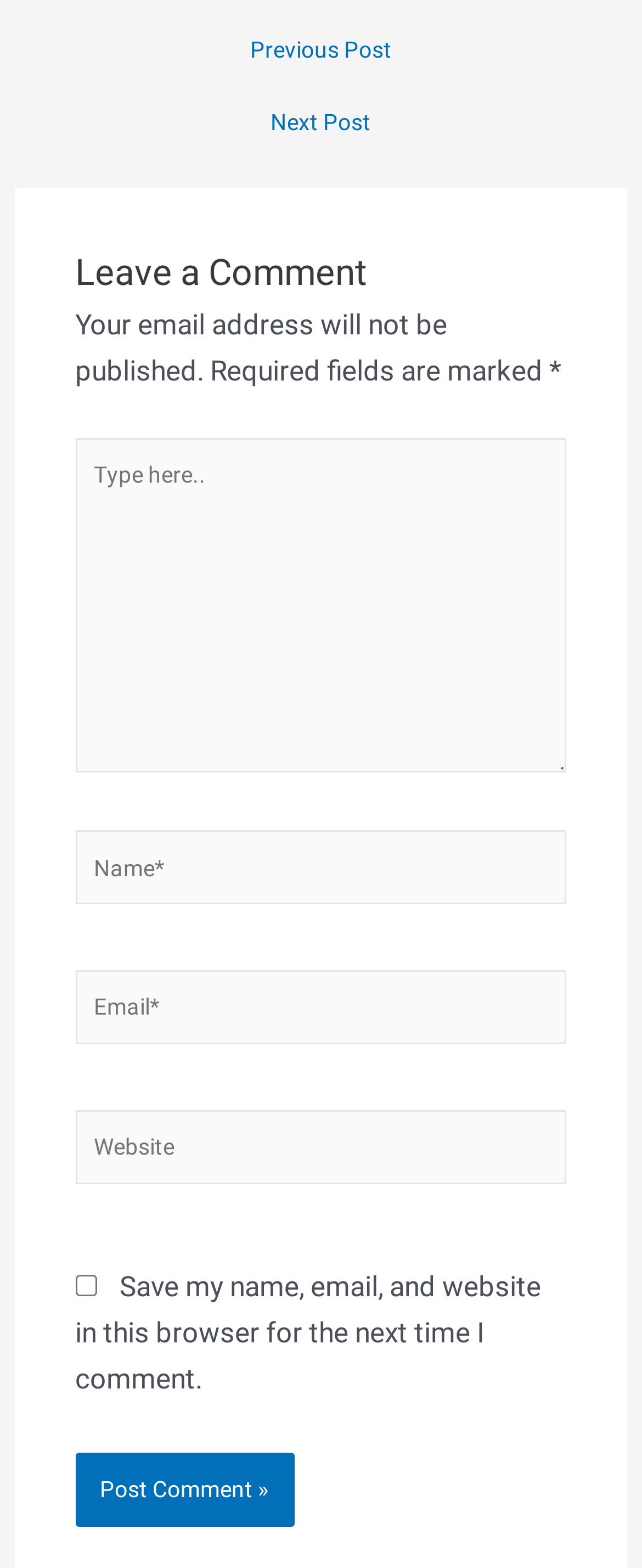Identify the coordinates of the bounding box for the element that must be clicked to accomplish the instruction: "Check the 'Save my name, email, and website' checkbox".

[0.117, 0.813, 0.151, 0.827]